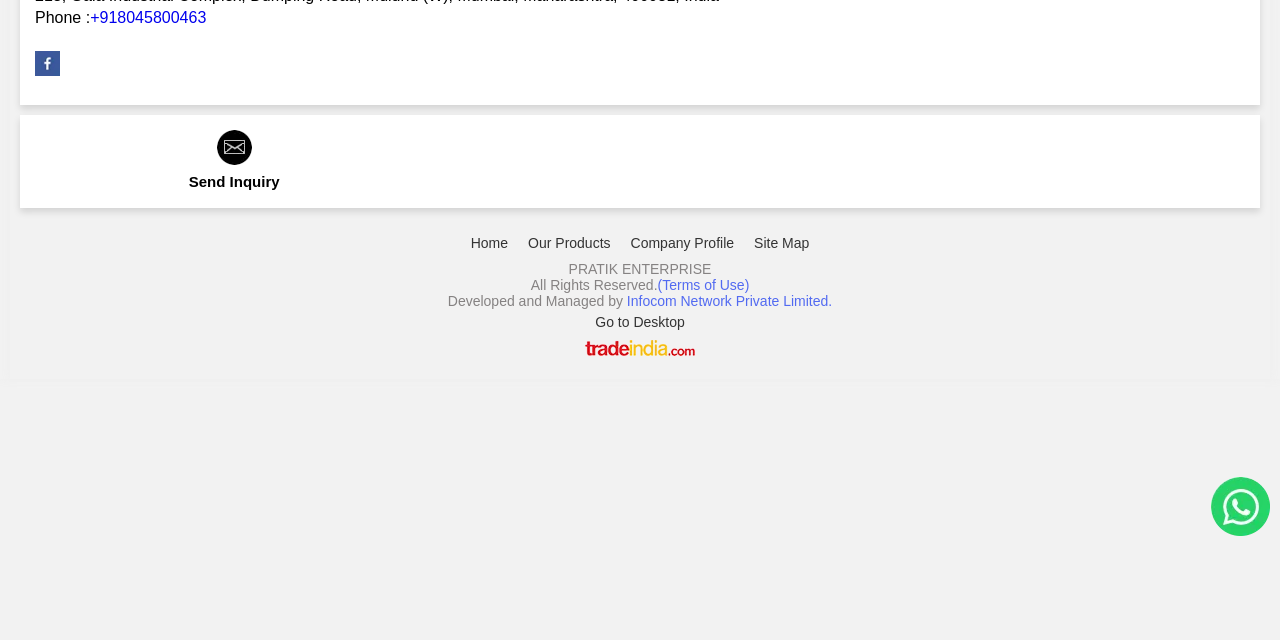Given the webpage screenshot, identify the bounding box of the UI element that matches this description: "+918045800463".

[0.07, 0.015, 0.161, 0.041]